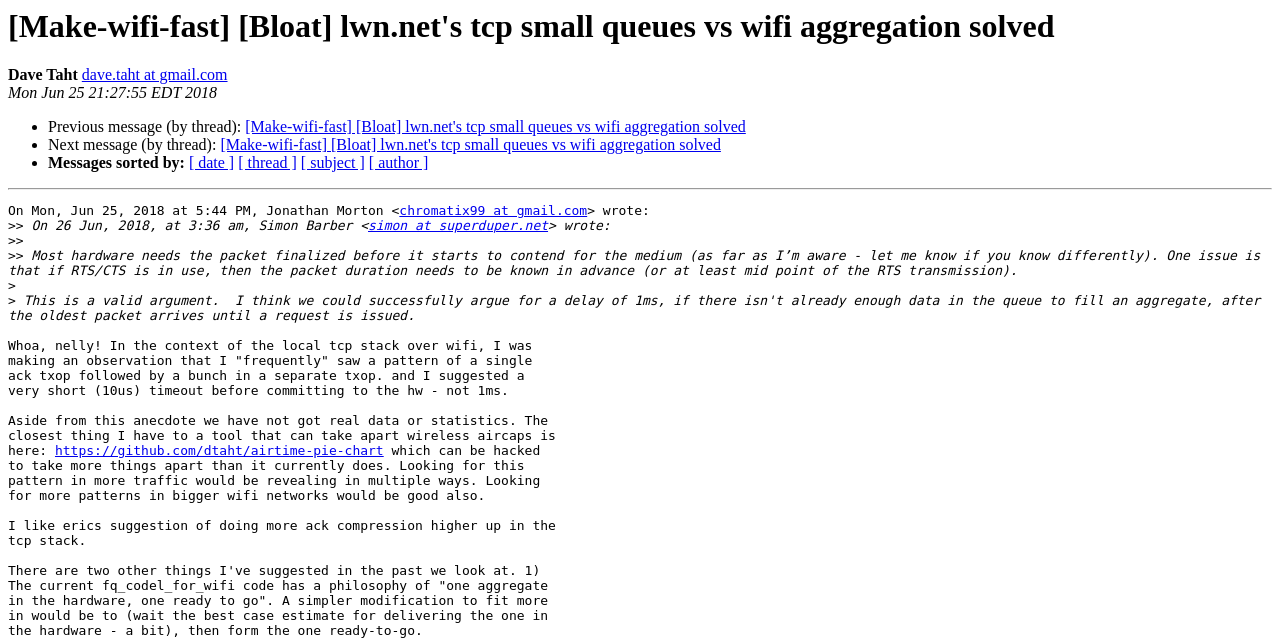Write an elaborate caption that captures the essence of the webpage.

The webpage appears to be a discussion thread or forum post related to making Wi-Fi faster and solving issues with TCP small queues and Wi-Fi aggregation. 

At the top of the page, there is a heading that reads "[Make-wifi-fast] [Bloat] lwn.net's tcp small queues vs wifi aggregation solved". Below this heading, there is the author's name, "Dave Taht", and their email address, "dave.taht at gmail.com". The date and time of the post, "Mon Jun 25 21:27:55 EDT 2018", is also displayed.

The main content of the page is a series of messages or comments from different users, including Dave Taht, Jonathan Morton, and Simon Barber. These messages are organized in a threaded conversation, with each message indented below the previous one. The messages contain technical discussions about Wi-Fi and TCP protocols, with some users sharing their observations and suggestions for improvement.

There are several links throughout the page, including links to other messages in the thread, as well as an external link to a GitHub repository for a tool called "airtime-pie-chart". The links are scattered throughout the page, often embedded within the text of the messages.

The page also has a navigation section at the top, with links to previous and next messages in the thread, as well as options to sort the messages by date, thread, subject, or author. A horizontal separator line divides the navigation section from the main content of the page.